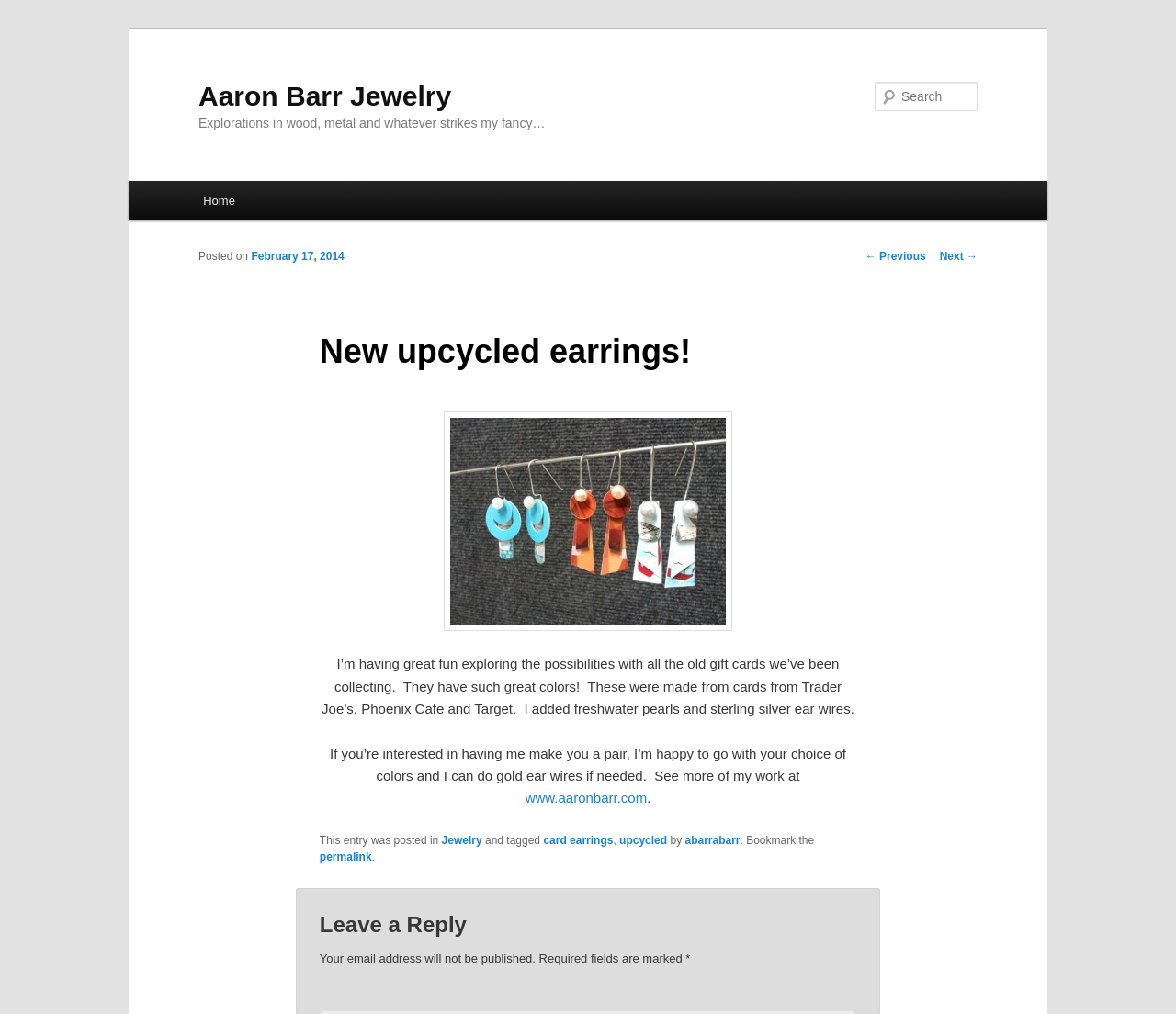What is the material used to make the earrings?
From the image, respond using a single word or phrase.

Old gift cards